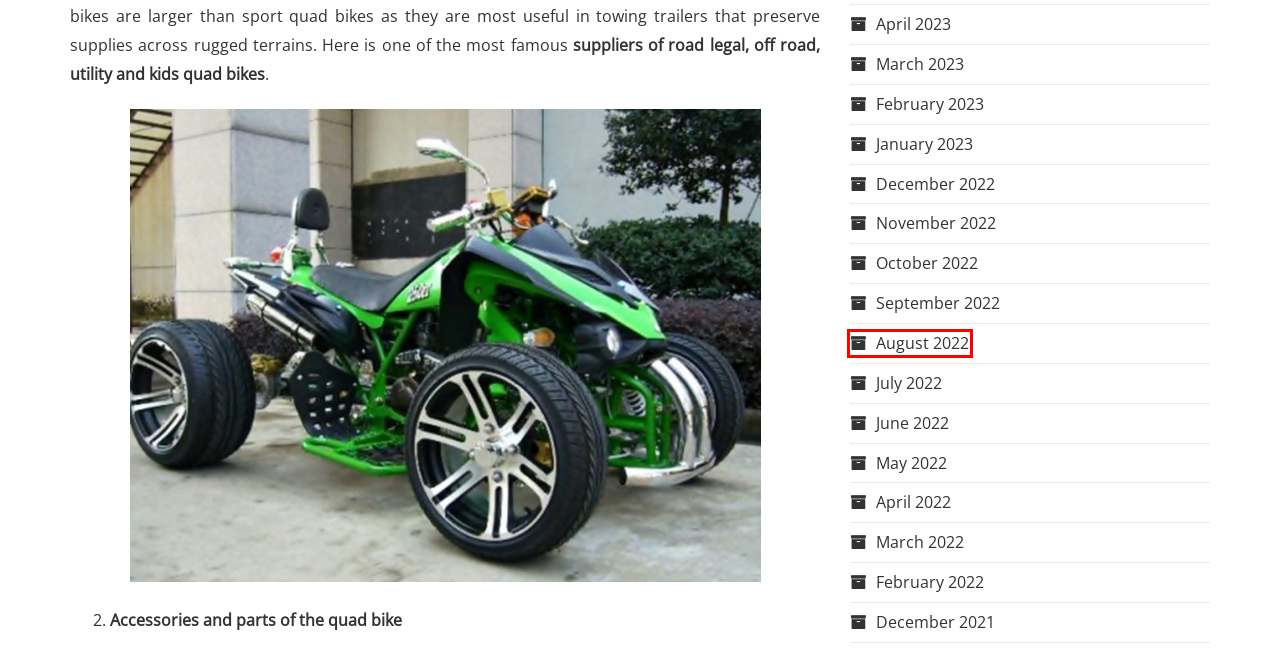Assess the screenshot of a webpage with a red bounding box and determine which webpage description most accurately matches the new page after clicking the element within the red box. Here are the options:
A. April, 2023 - eSmart Buyer - Choose the Perfect Mens Wallet - Guide
B. April, 2022 - eSmart Buyer - Choose the Perfect Mens Wallet - Guide
C. June, 2022 - eSmart Buyer - Choose the Perfect Mens Wallet - Guide
D. December, 2022 - eSmart Buyer - Choose the Perfect Mens Wallet - Guide
E. May, 2022 - eSmart Buyer - Choose the Perfect Mens Wallet - Guide
F. March, 2022 - eSmart Buyer - Choose the Perfect Mens Wallet - Guide
G. August, 2022 - eSmart Buyer - Choose the Perfect Mens Wallet - Guide
H. February, 2023 - eSmart Buyer - Choose the Perfect Mens Wallet - Guide

G